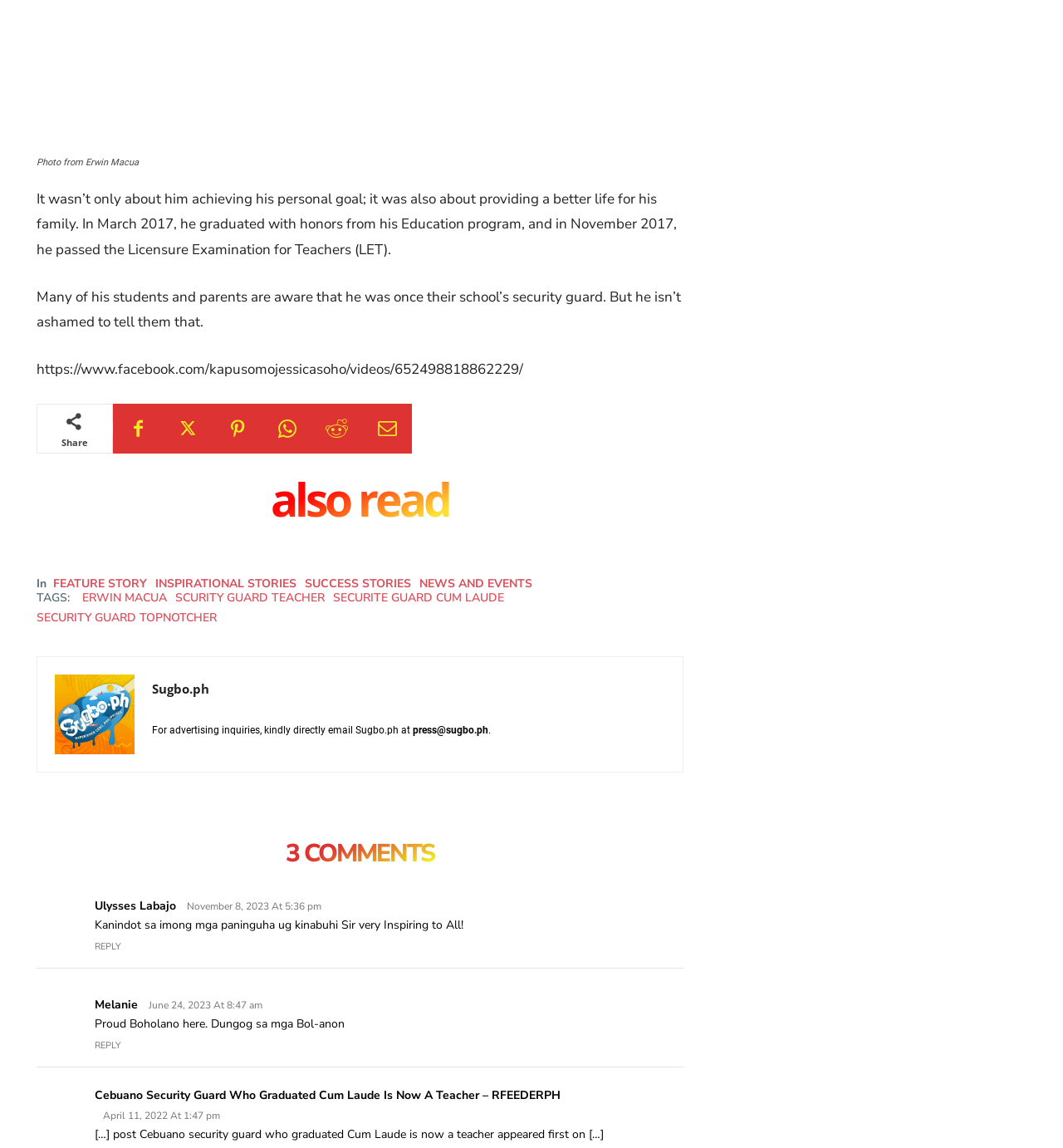Find the bounding box of the web element that fits this description: "Reply".

[0.089, 0.819, 0.114, 0.83]